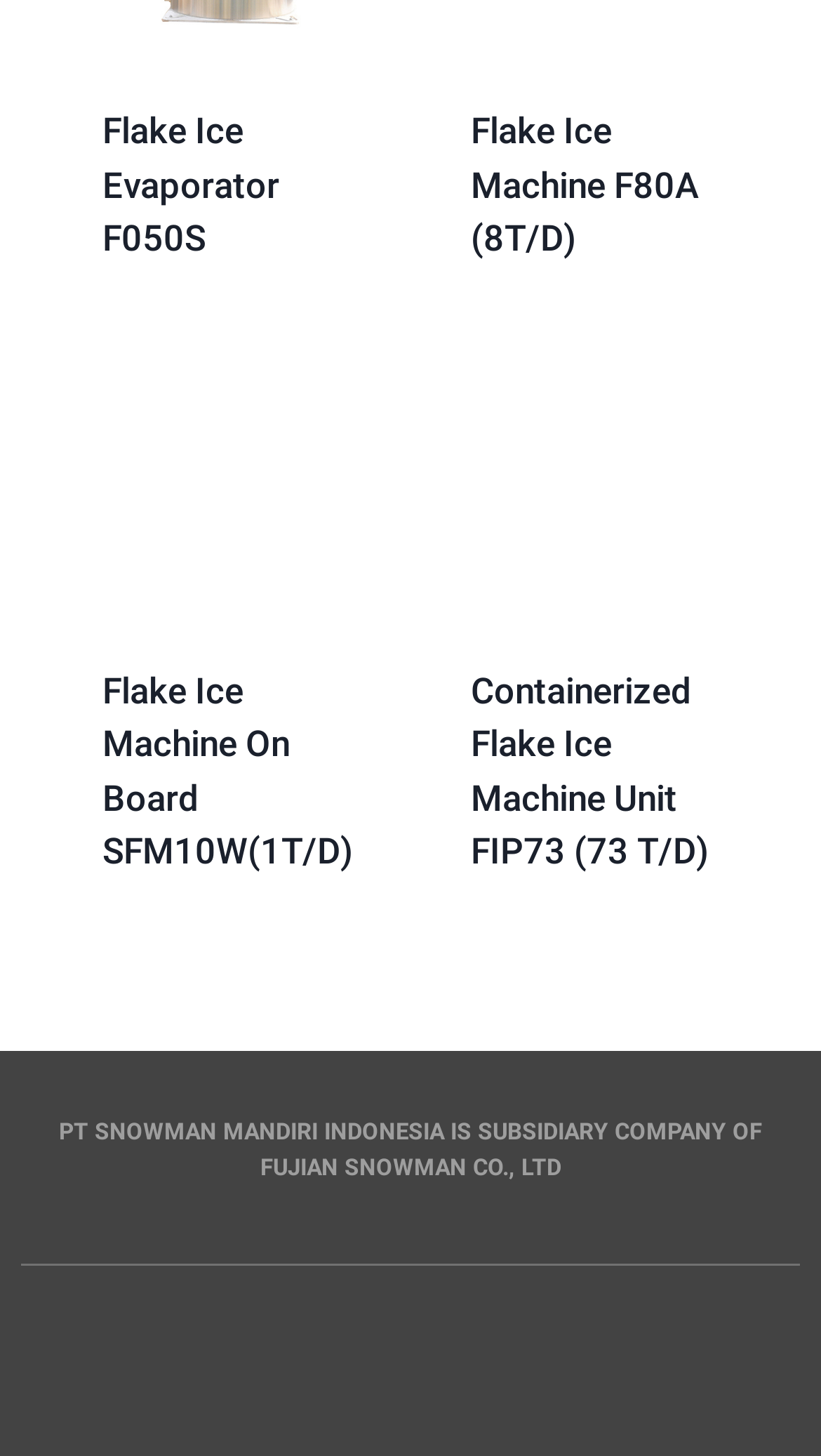Find the bounding box coordinates for the HTML element described in this sentence: "Read moreContinue Loading Done". Provide the coordinates as four float numbers between 0 and 1, in the format [left, top, right, bottom].

[0.573, 0.656, 0.839, 0.699]